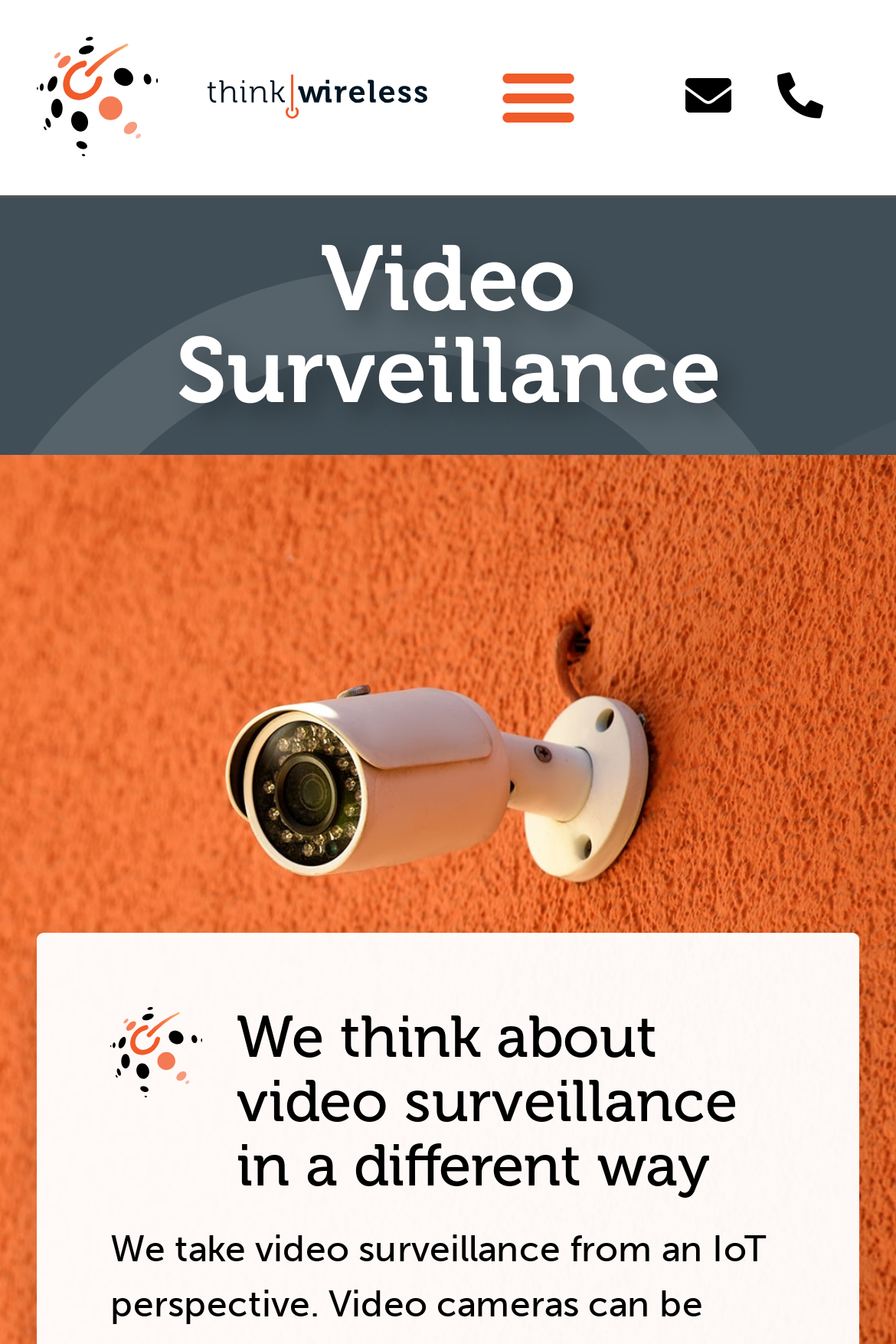What is the main topic of the webpage?
Respond with a short answer, either a single word or a phrase, based on the image.

Video Surveillance